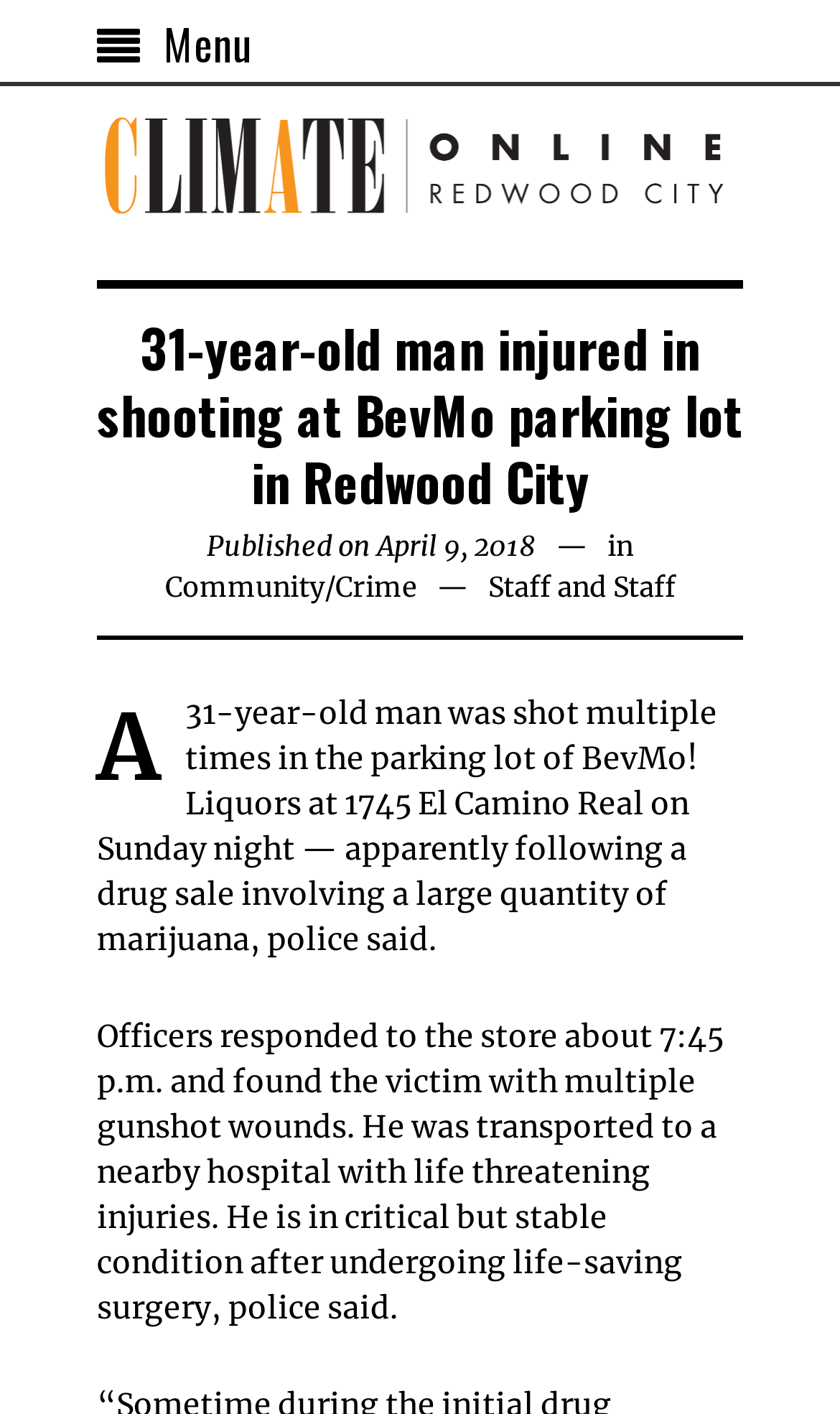Give a one-word or one-phrase response to the question: 
What time did officers respond to the store?

7:45 p.m.